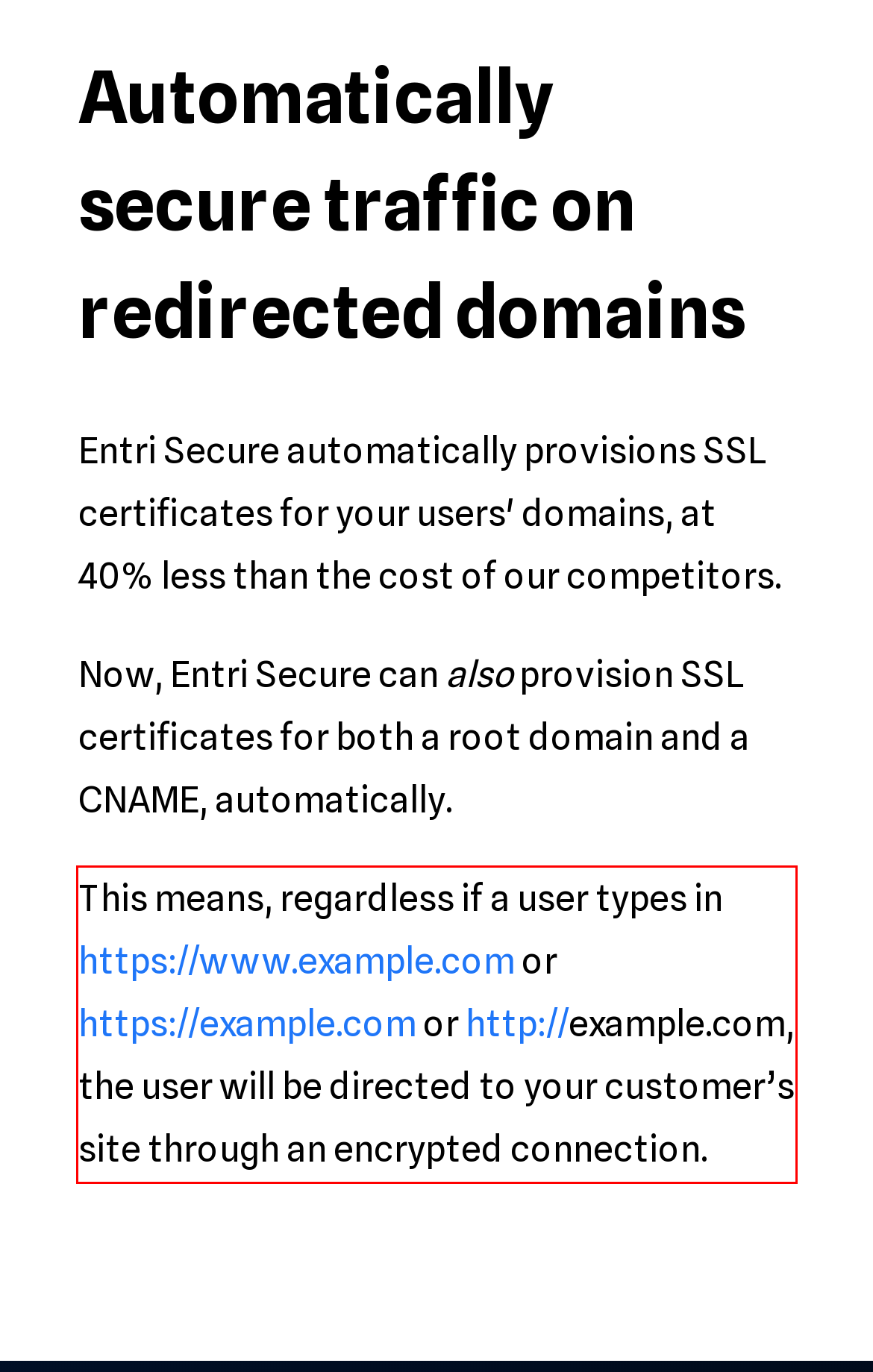You are provided with a screenshot of a webpage containing a red bounding box. Please extract the text enclosed by this red bounding box.

This means, regardless if a user types in https://www.example.com or https://example.com or http://example.com, the user will be directed to your customer’s site through an encrypted connection.